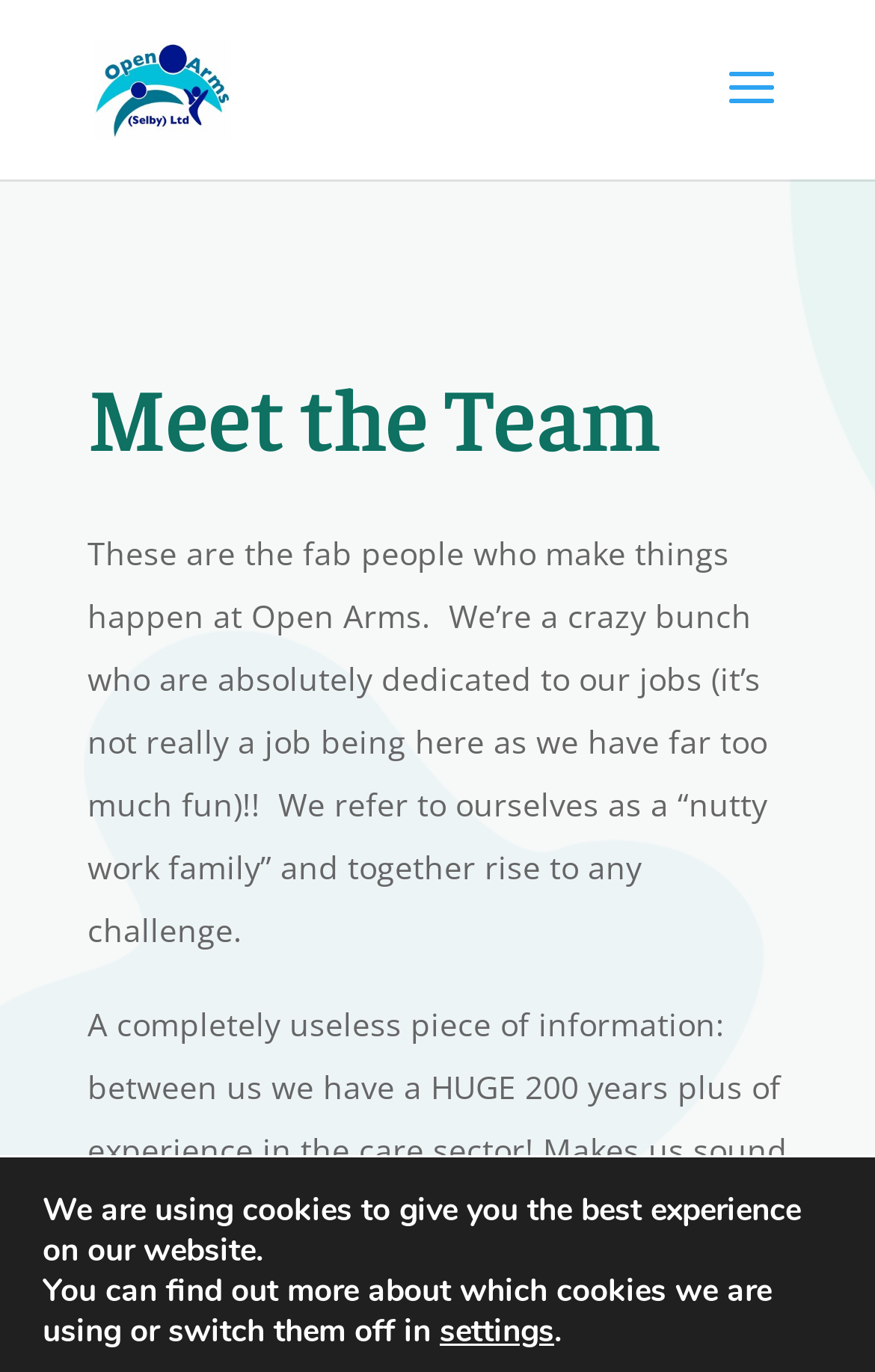Summarize the webpage in an elaborate manner.

The webpage is about the team at Open Arms Selby, a care sector organization. At the top left of the page, there is a link to the organization's homepage, accompanied by an image of the Open Arms Selby logo. Below this, a prominent heading reads "Meet the Team". 

Following the heading, a paragraph of text introduces the team, describing them as a dedicated and fun-loving group who refer to themselves as a "nutty work family". This text is positioned in the top half of the page, spanning most of its width. 

Further down, another paragraph provides an interesting fact about the team, stating that they have a combined 200 years of experience in the care sector. This text is positioned below the introductory paragraph, still in the top half of the page.

At the bottom of the page, there is a notification about the use of cookies on the website. This notification consists of two lines of text, with a "settings" button to the right of the second line, allowing users to adjust their cookie preferences.